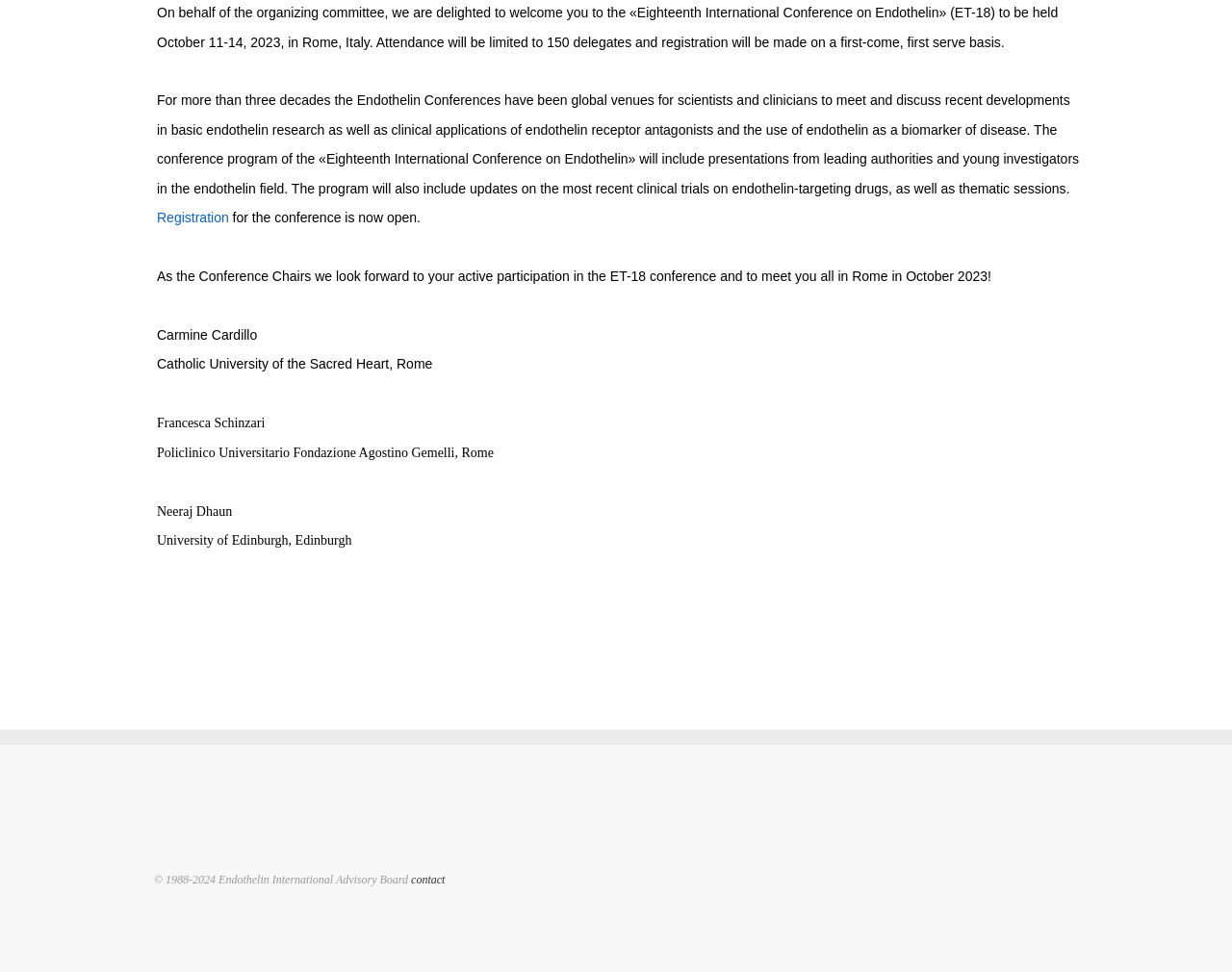Can you give a detailed response to the following question using the information from the image? Where will the conference be held?

The text explicitly states that the conference will be held in Rome, Italy, from October 11-14, 2023.